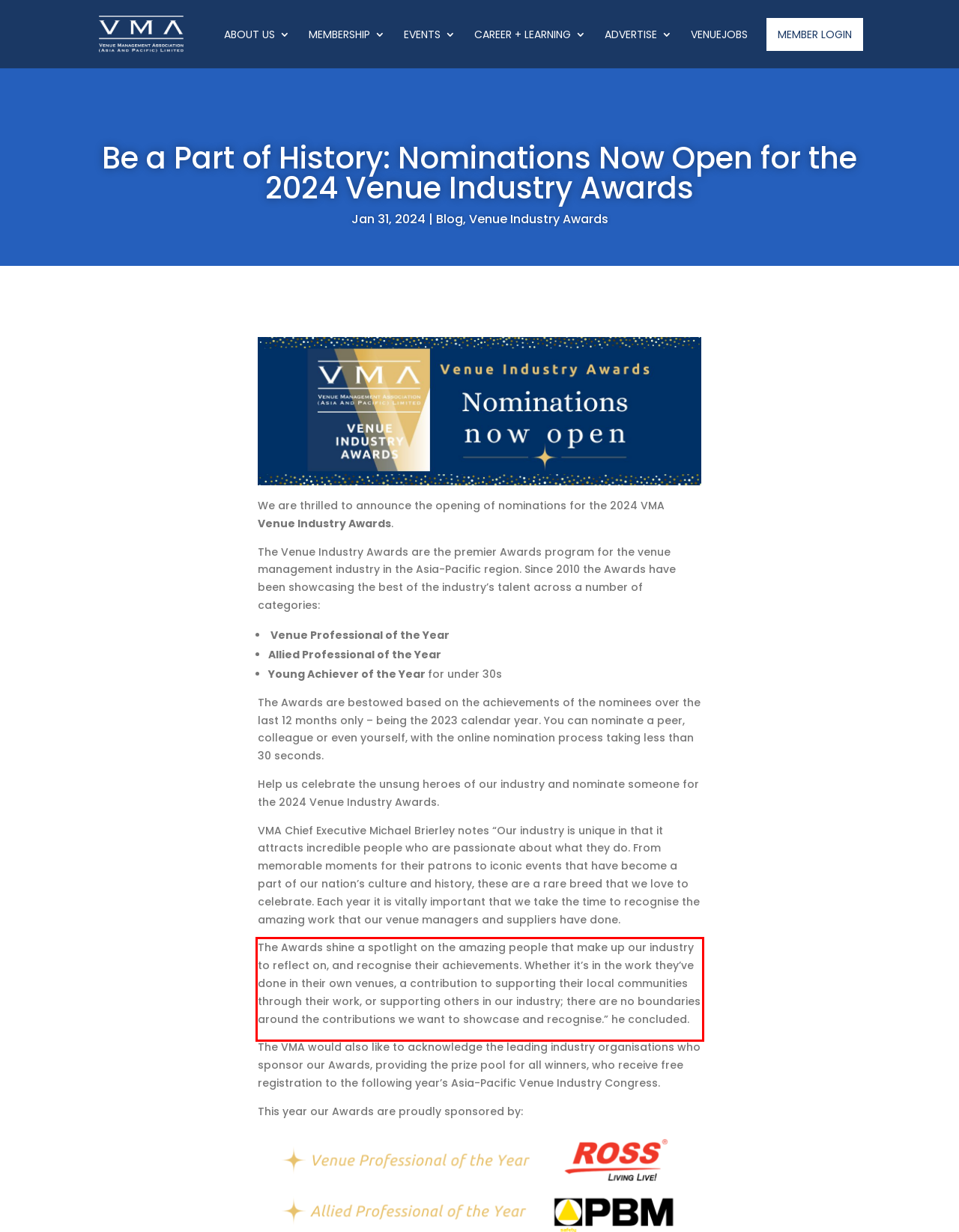You are given a webpage screenshot with a red bounding box around a UI element. Extract and generate the text inside this red bounding box.

The Awards shine a spotlight on the amazing people that make up our industry to reflect on, and recognise their achievements. Whether it’s in the work they’ve done in their own venues, a contribution to supporting their local communities through their work, or supporting others in our industry; there are no boundaries around the contributions we want to showcase and recognise.” he concluded.